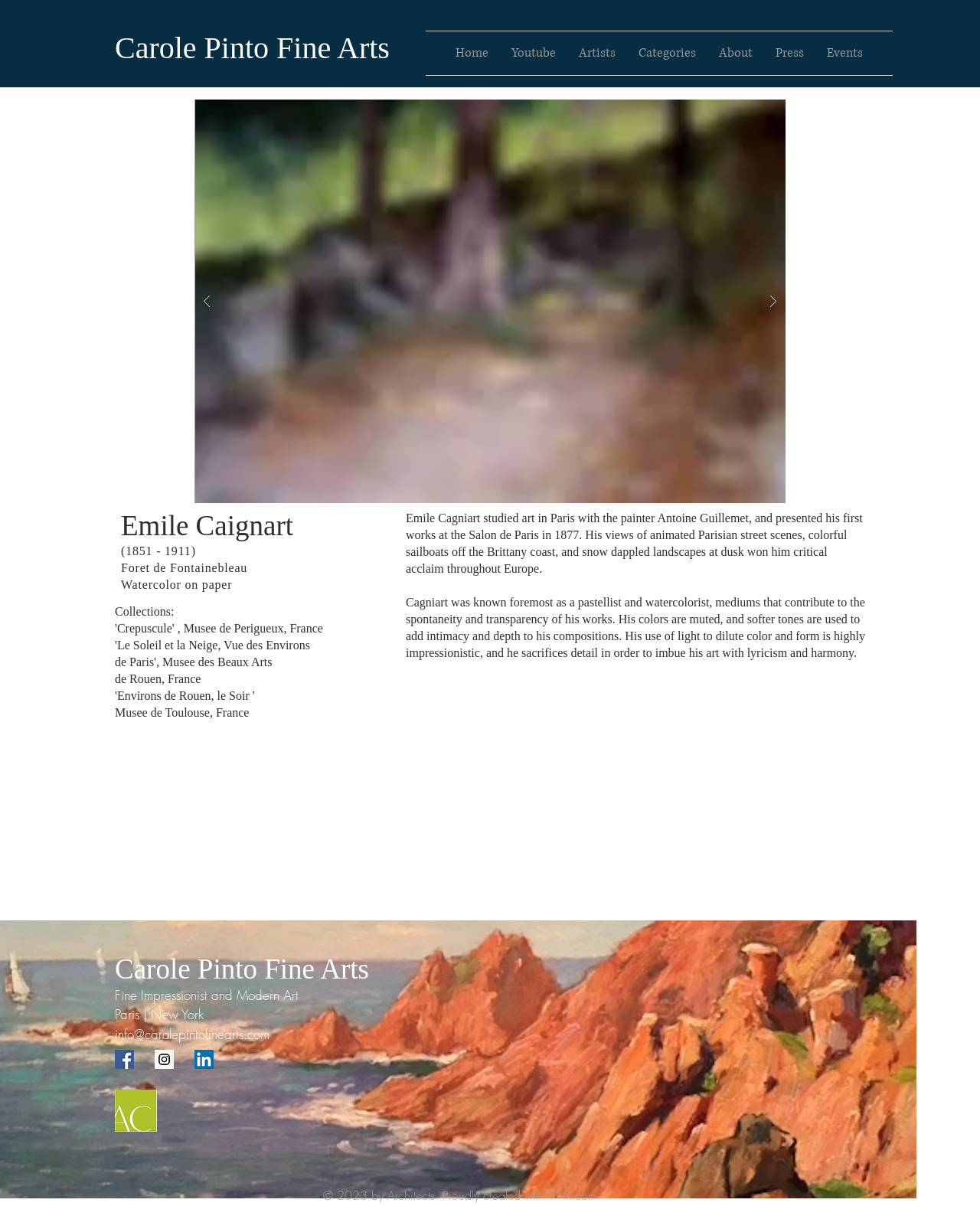What is the name of the gallery or institution that owns the artwork 'Foret de Fontainebleau'?
Please give a detailed and thorough answer to the question, covering all relevant points.

I determined the answer by looking at the StaticText element 'de Rouen, France' with bounding box coordinates [0.117, 0.557, 0.205, 0.568], which is located in the section that describes the artwork 'Foret de Fontainebleau'. This suggests that the artwork is owned by the institution 'de Rouen, France'.